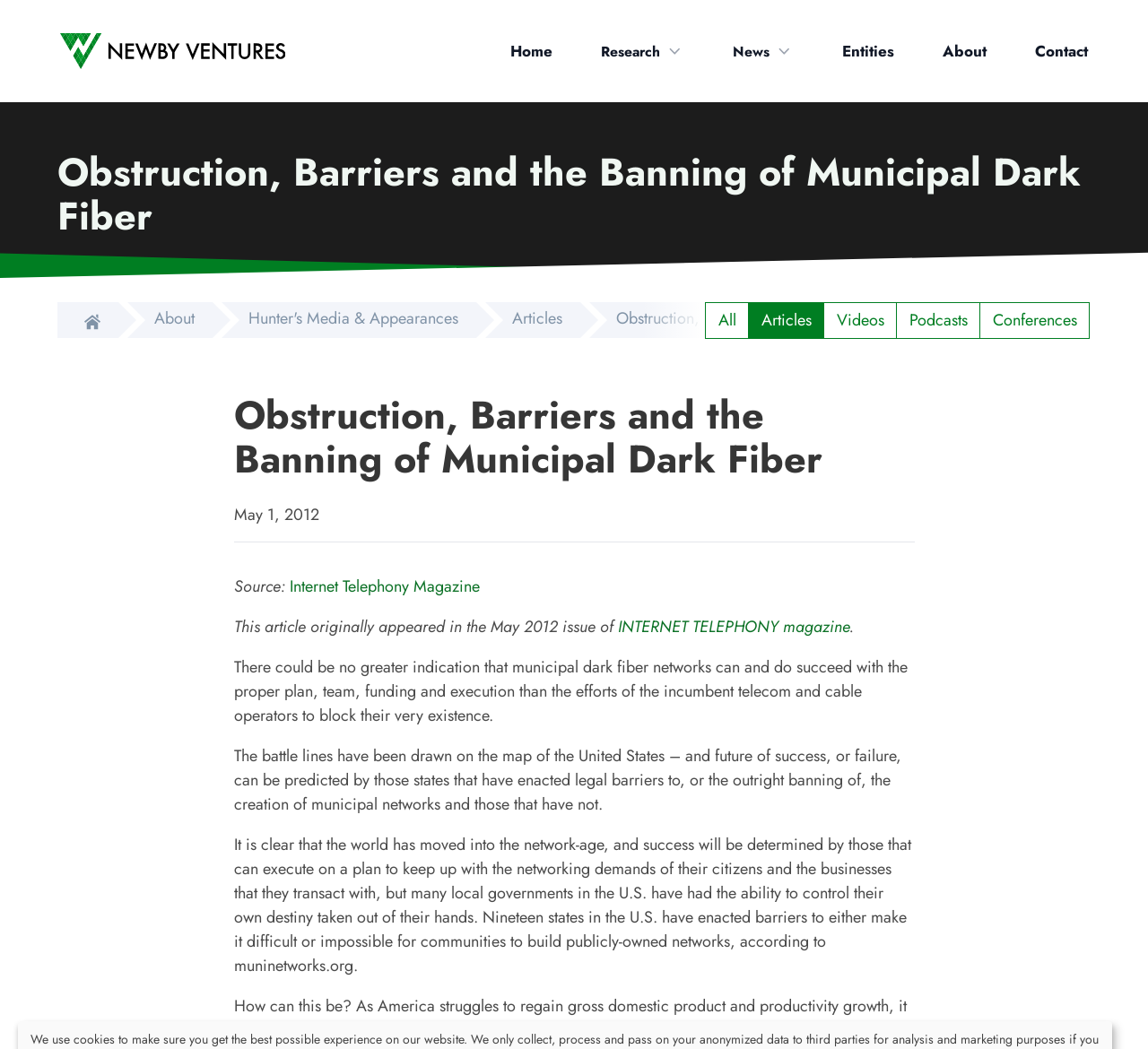Specify the bounding box coordinates of the region I need to click to perform the following instruction: "Click on the 'News' button". The coordinates must be four float numbers in the range of 0 to 1, i.e., [left, top, right, bottom].

[0.638, 0.037, 0.691, 0.06]